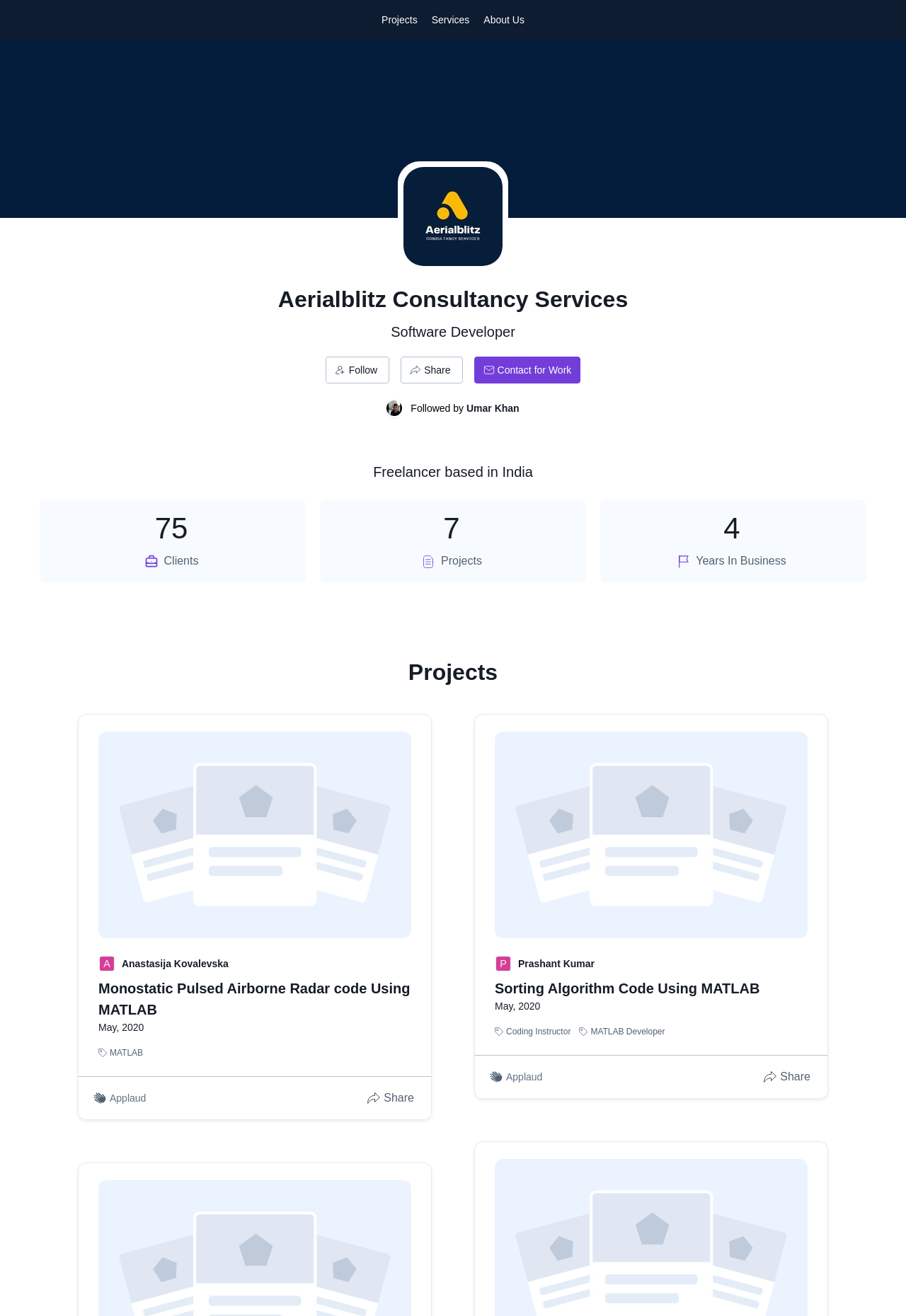Locate and provide the bounding box coordinates for the HTML element that matches this description: "Contact for Work".

[0.523, 0.271, 0.641, 0.292]